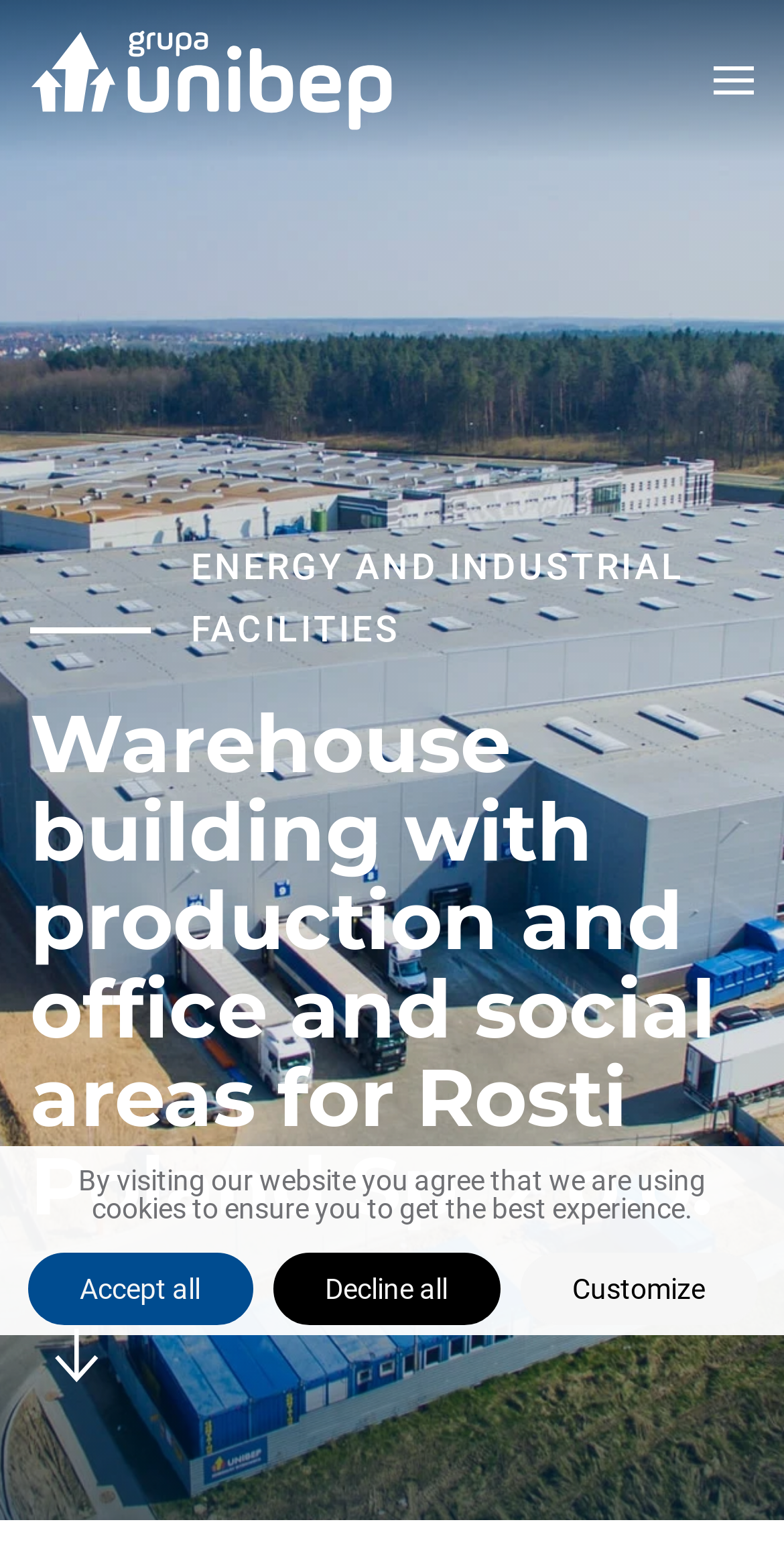Is there a button to go back to the top of the page?
Using the image as a reference, answer the question with a short word or phrase.

Yes